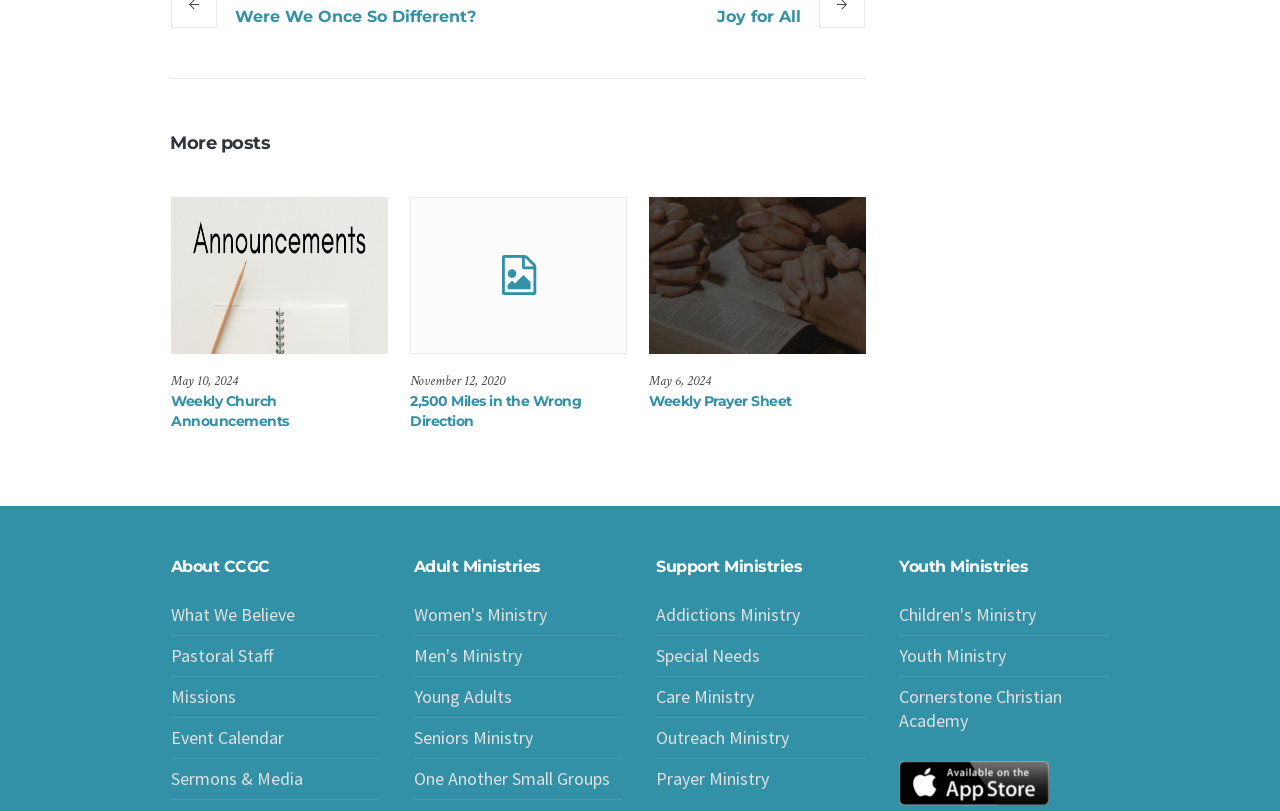Find the bounding box coordinates of the clickable region needed to perform the following instruction: "View About CCGC". The coordinates should be provided as four float numbers between 0 and 1, i.e., [left, top, right, bottom].

[0.133, 0.686, 0.297, 0.713]